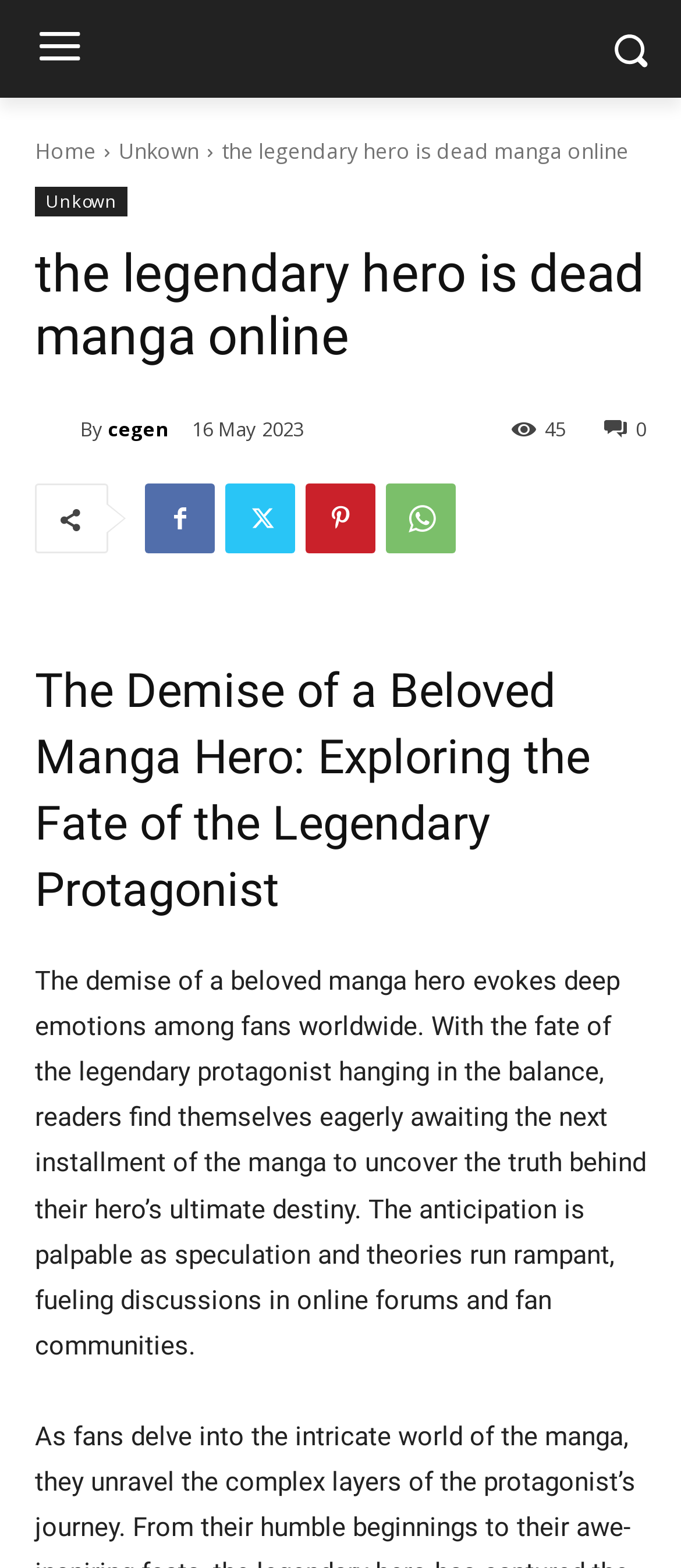Locate the bounding box coordinates of the area where you should click to accomplish the instruction: "Read the manga description".

[0.051, 0.616, 0.949, 0.868]